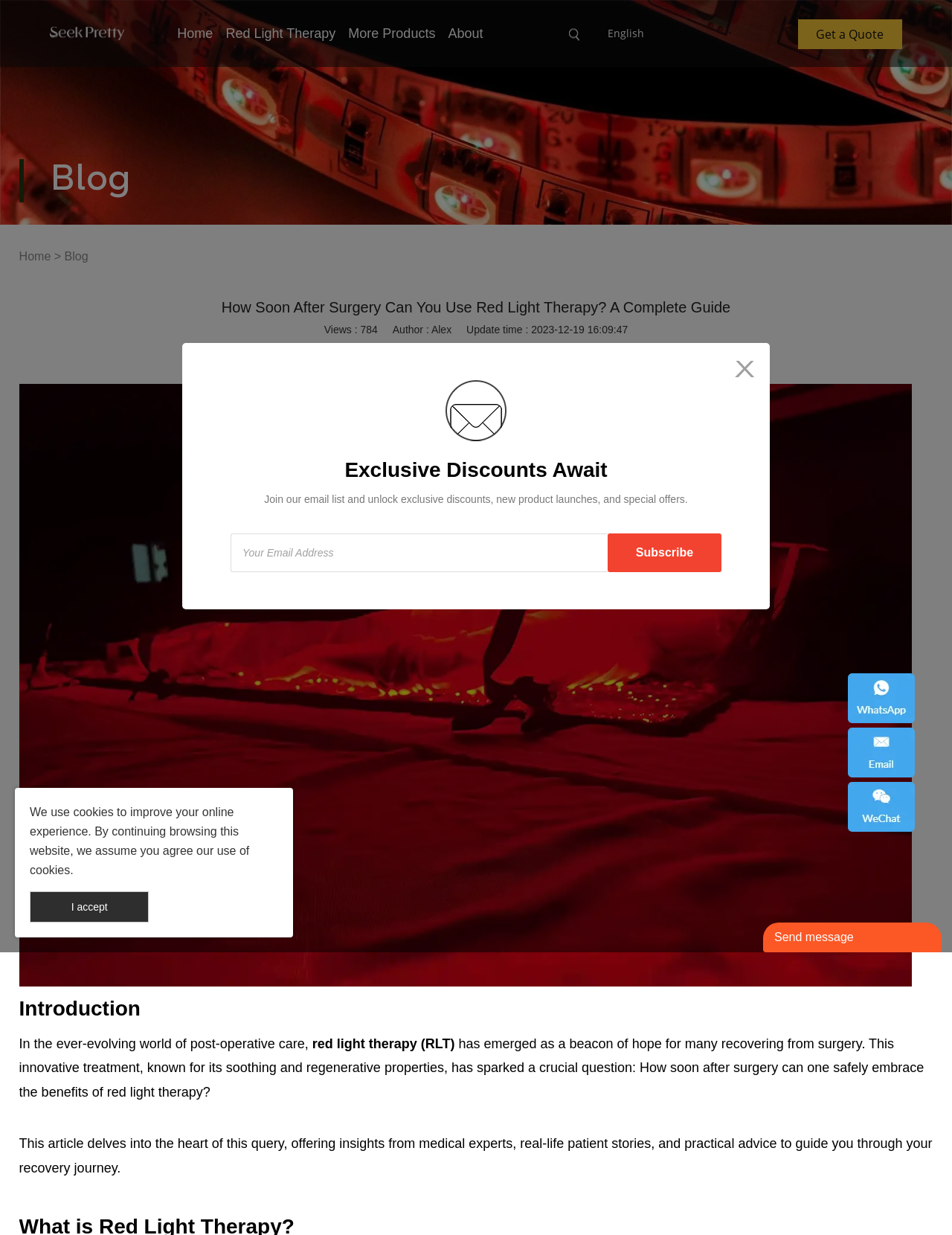Determine the bounding box coordinates of the element that should be clicked to execute the following command: "Click the 'Red Light Therapy' link".

[0.237, 0.021, 0.353, 0.033]